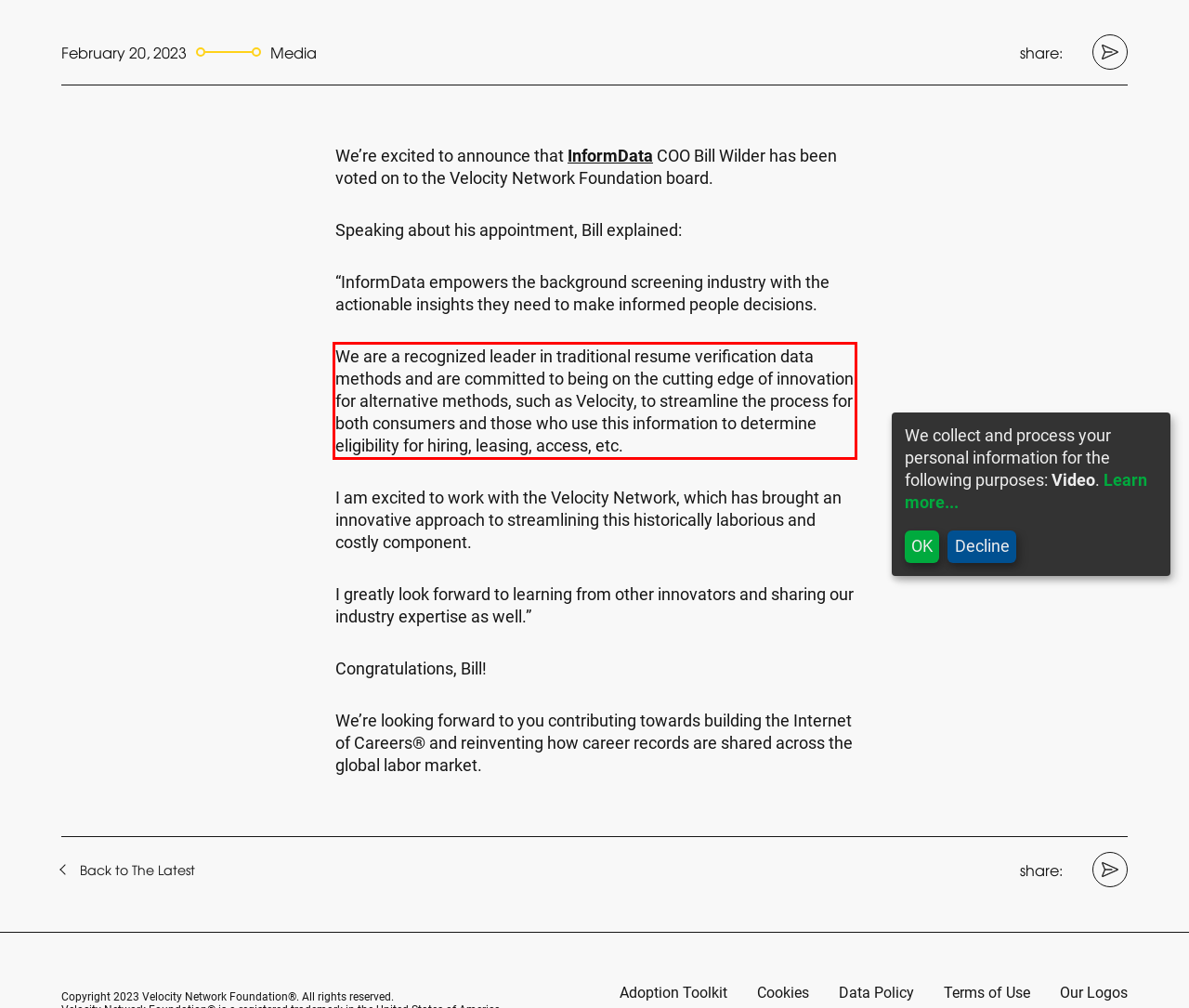Please identify and extract the text content from the UI element encased in a red bounding box on the provided webpage screenshot.

We are a recognized leader in traditional resume verification data methods and are committed to being on the cutting edge of innovation for alternative methods, such as Velocity, to streamline the process for both consumers and those who use this information to determine eligibility for hiring, leasing, access, etc.